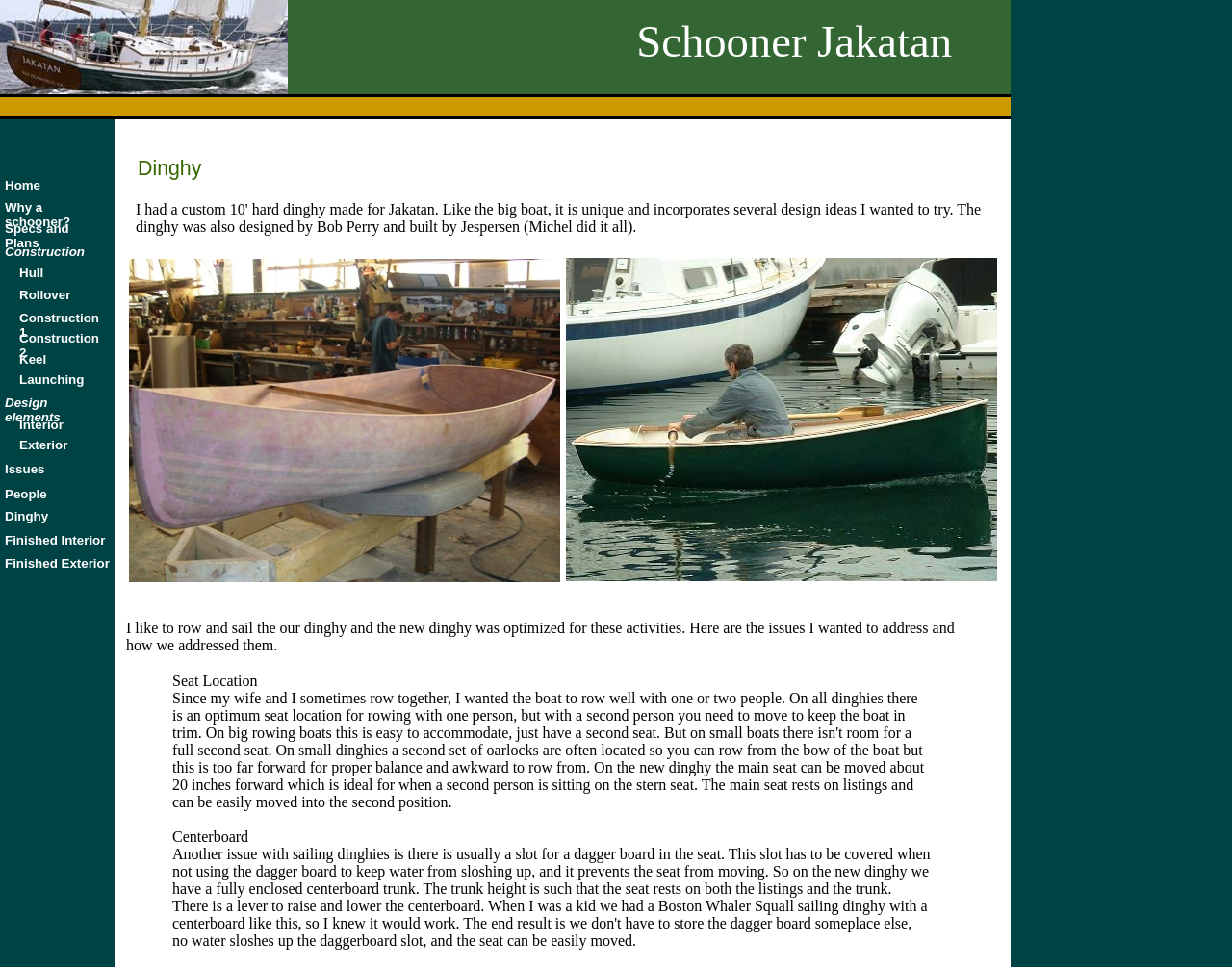Create a detailed description of the webpage's content and layout.

The webpage is about a dinghy, specifically a schooner named Jakatan. At the top, there are two headings, "Schooner Jakatan" and "Dinghy", with the latter being slightly smaller and positioned below the former. 

On the left side, there is a navigation menu consisting of 13 links, including "Home", "Why a schooner?", "Specs and Plans", and others, arranged vertically from top to bottom. Below the navigation menu, there are two static text elements, "Construction" and "Design elements", which are also positioned on the left side.

To the right of the navigation menu, there are several links and static text elements. The links are grouped into categories, with "Hull", "Rollover", "Construction 2", and "Keel" forming one group, and "Launching", "People", "Issues", and others forming another group. These links are arranged vertically, with some groups positioned above others. 

There are also several static text elements, including "Seat Location" and "Centerboard", which are positioned near the bottom of the page. The main content of the page is a paragraph of text that discusses the design and construction of the dinghy, specifically the issues the designer wanted to address and how they were addressed. This text is positioned below the links and static text elements, and takes up a significant portion of the page.